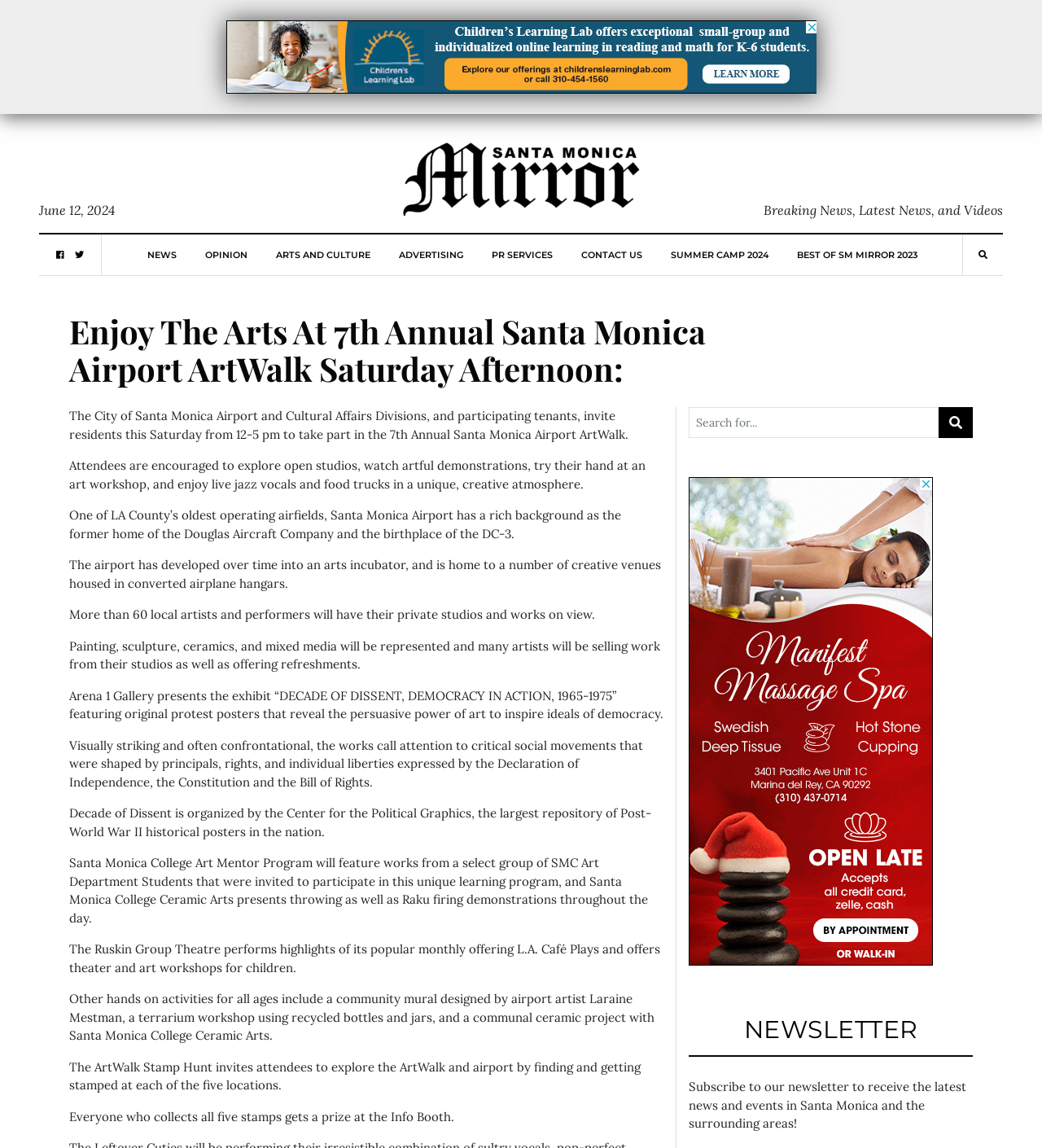Determine the bounding box coordinates of the region I should click to achieve the following instruction: "Explore tags". Ensure the bounding box coordinates are four float numbers between 0 and 1, i.e., [left, top, right, bottom].

None